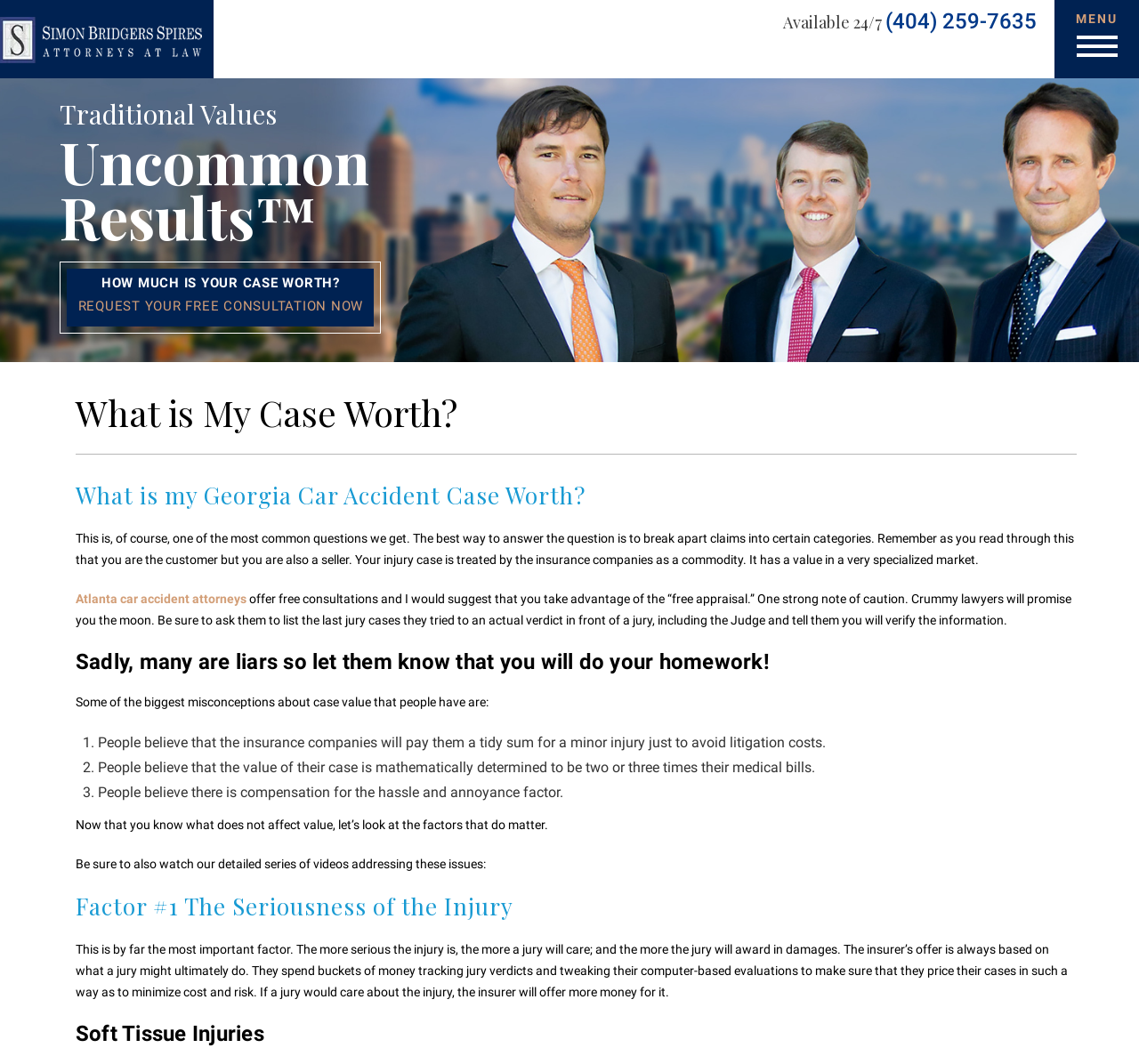Find the bounding box coordinates for the UI element that matches this description: "Atlanta car accident attorneys".

[0.066, 0.556, 0.216, 0.569]